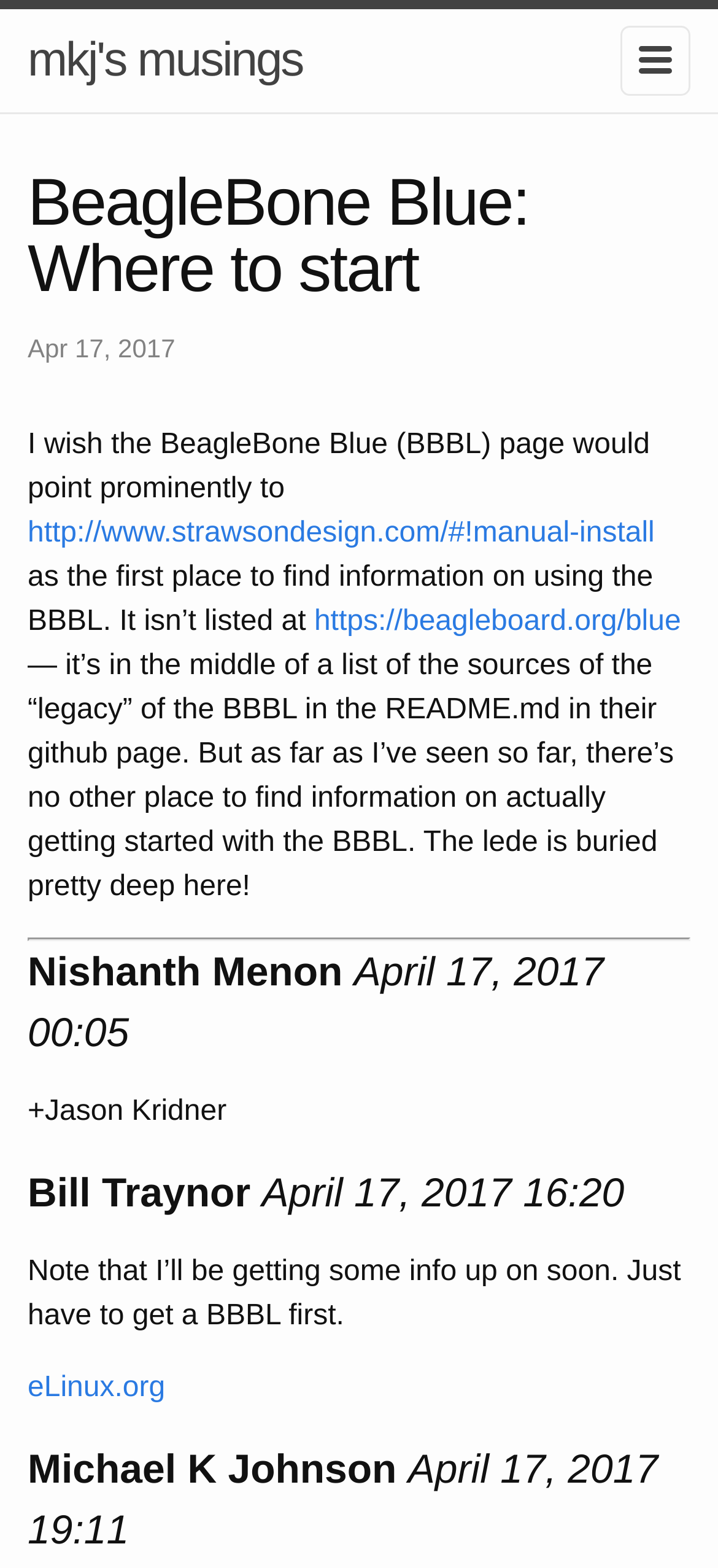Can you extract the primary headline text from the webpage?

BeagleBone Blue: Where to start